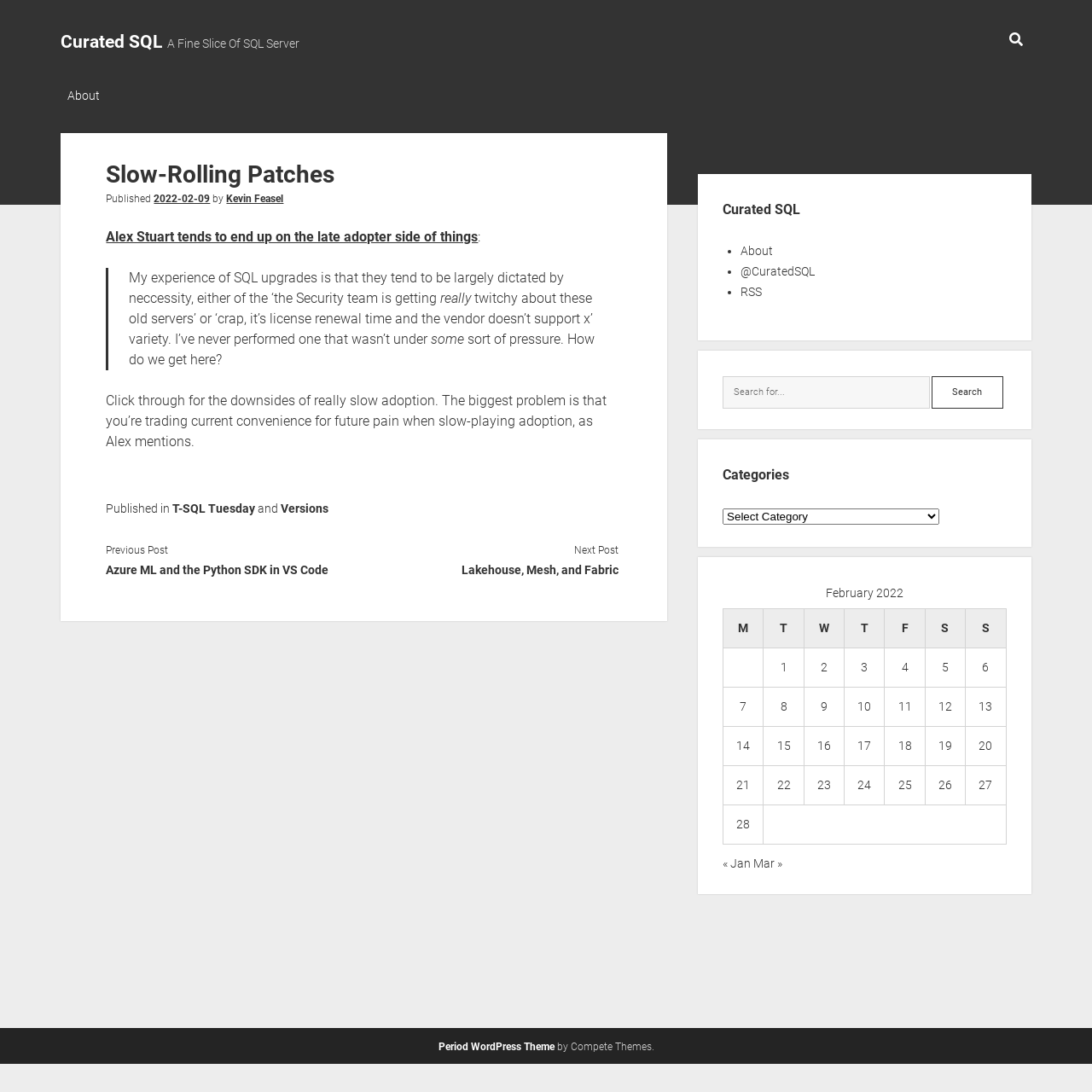Determine the bounding box coordinates for the element that should be clicked to follow this instruction: "Click on About". The coordinates should be given as four float numbers between 0 and 1, in the format [left, top, right, bottom].

[0.056, 0.078, 0.098, 0.098]